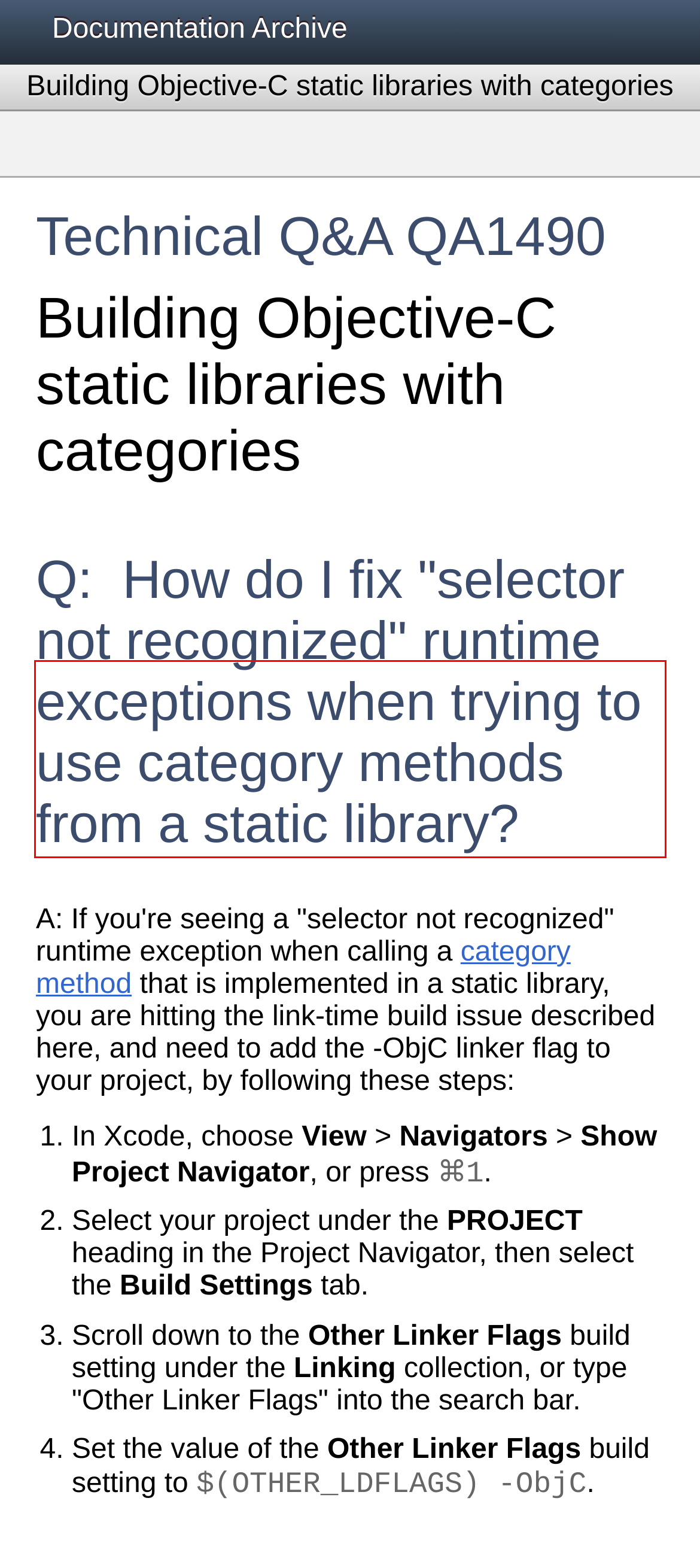Identify the text inside the red bounding box in the provided webpage screenshot and transcribe it.

A: If you're seeing a "selector not recognized" runtime exception when calling a category method that is implemented in a static library, you are hitting the link-time build issue described here, and need to add the -ObjC linker flag to your project, by following these steps: